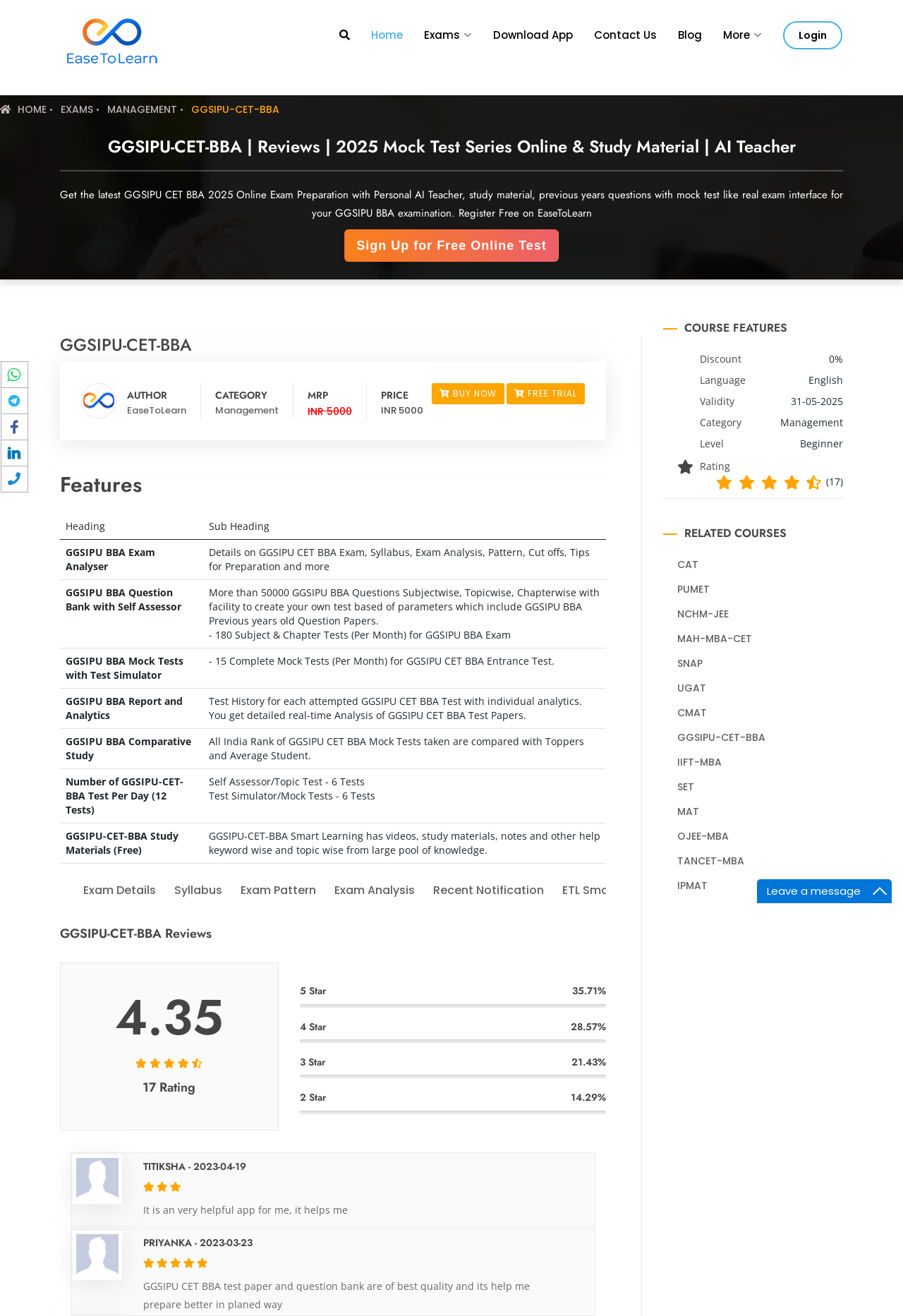Identify and provide the bounding box for the element described by: "UGAT".

[0.75, 0.517, 0.782, 0.528]